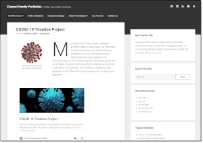What is the color of the background?
Using the information from the image, answer the question thoroughly.

The overall layout of the webpage is clean and modern, utilizing a dark background that enhances the vivid colors of the graphic and text, creating an engaging and informative visual experience for users.